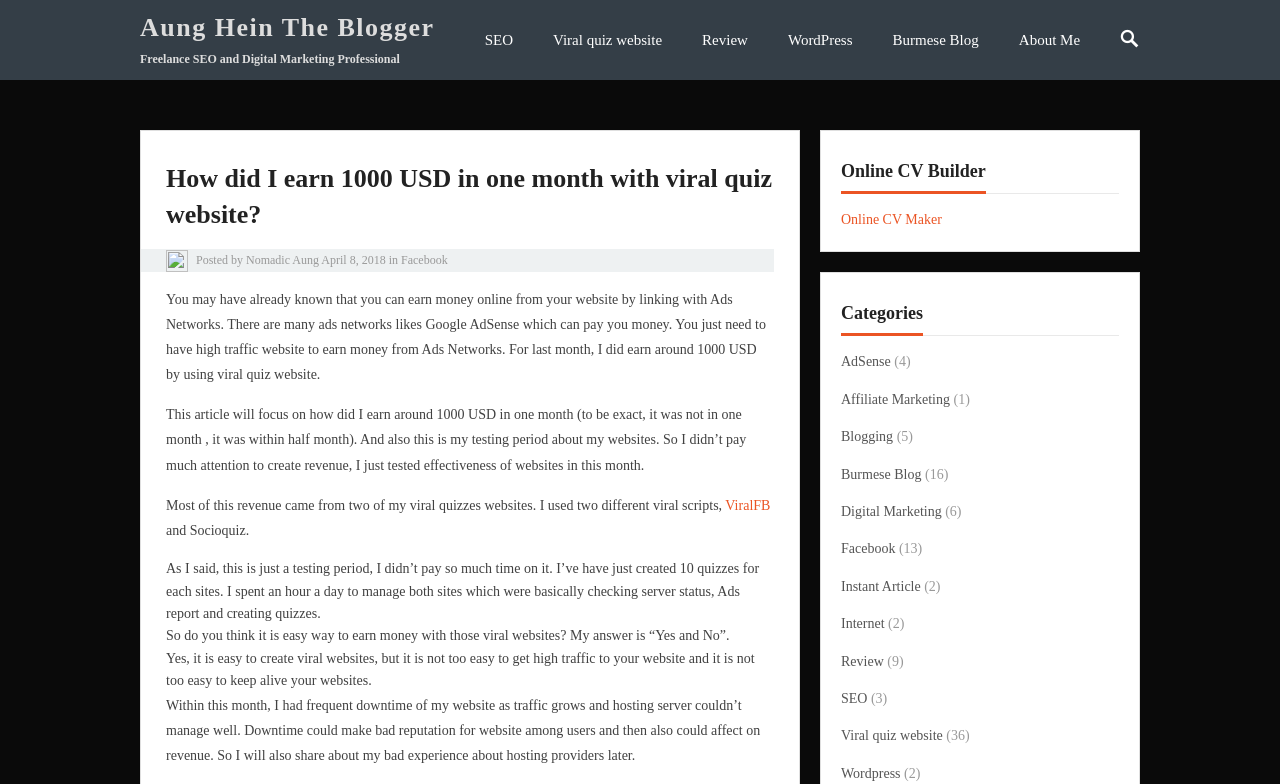Please locate and retrieve the main header text of the webpage.

Aung Hein The Blogger